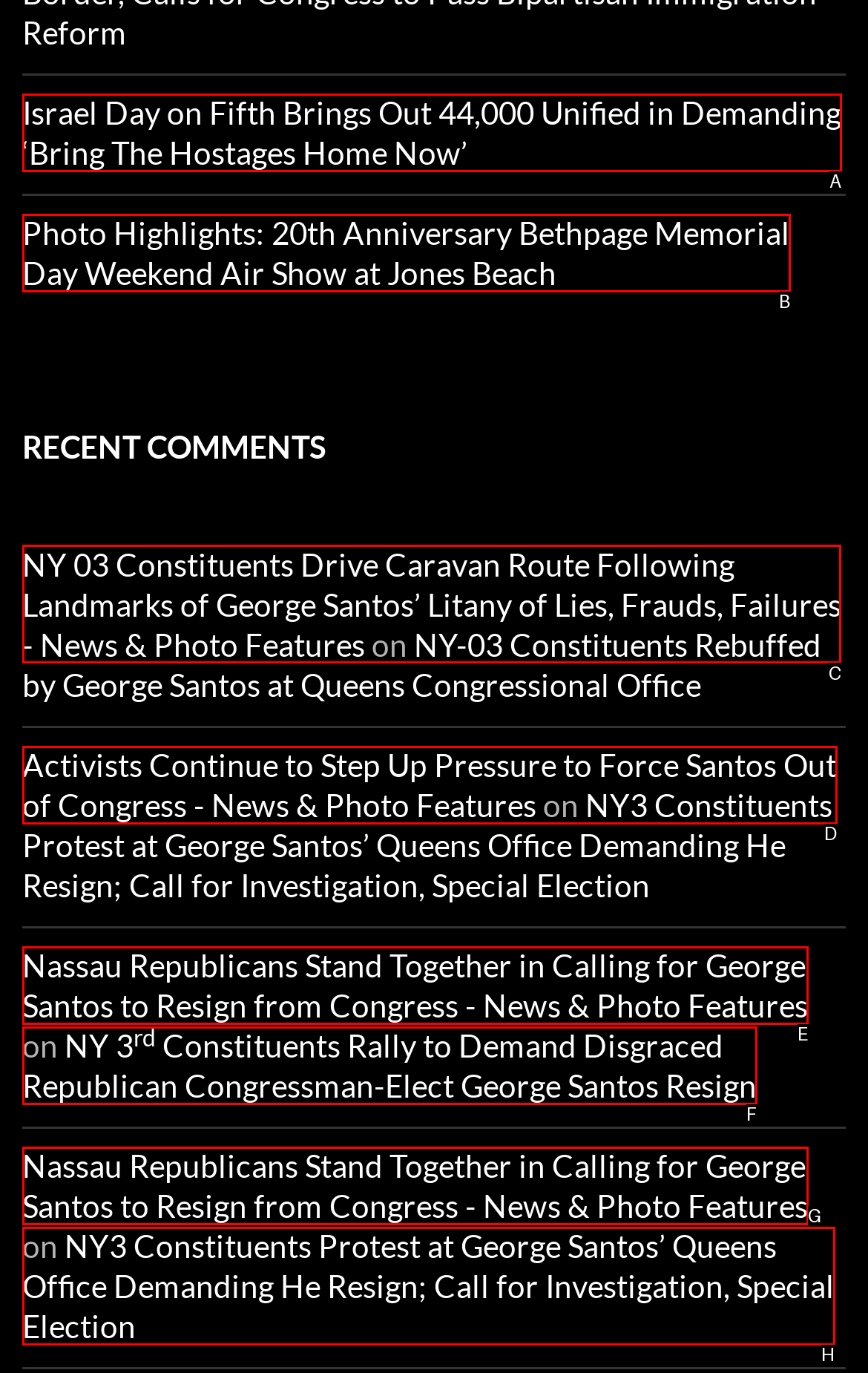Identify the HTML element that should be clicked to accomplish the task: Check out NY 03 Constituents Drive Caravan Route
Provide the option's letter from the given choices.

C